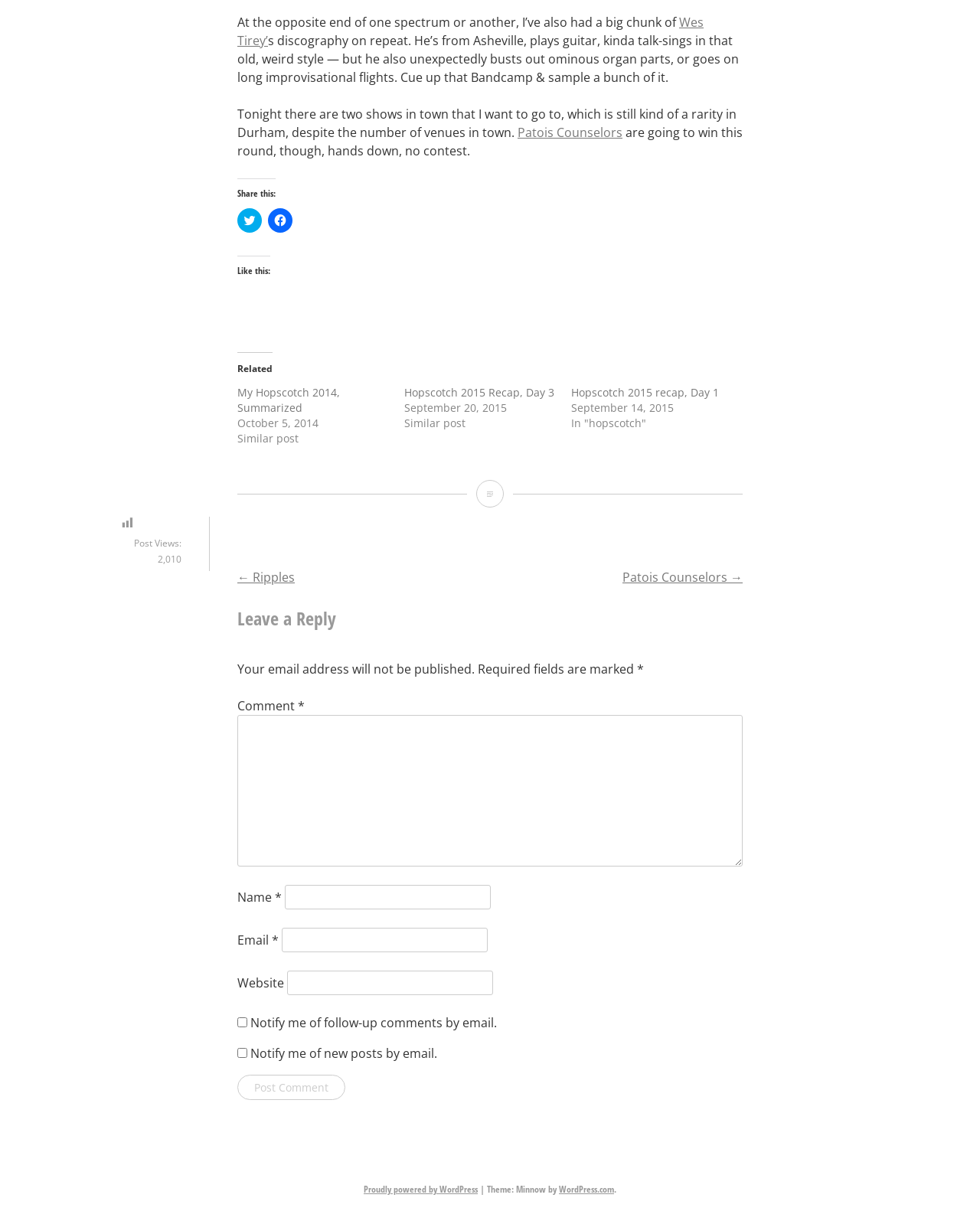What is the name of the band mentioned in the article?
Using the image as a reference, deliver a detailed and thorough answer to the question.

The article mentions Patois Counselors as one of the two shows in town that the author wants to attend. This information is found in the second paragraph of the article.